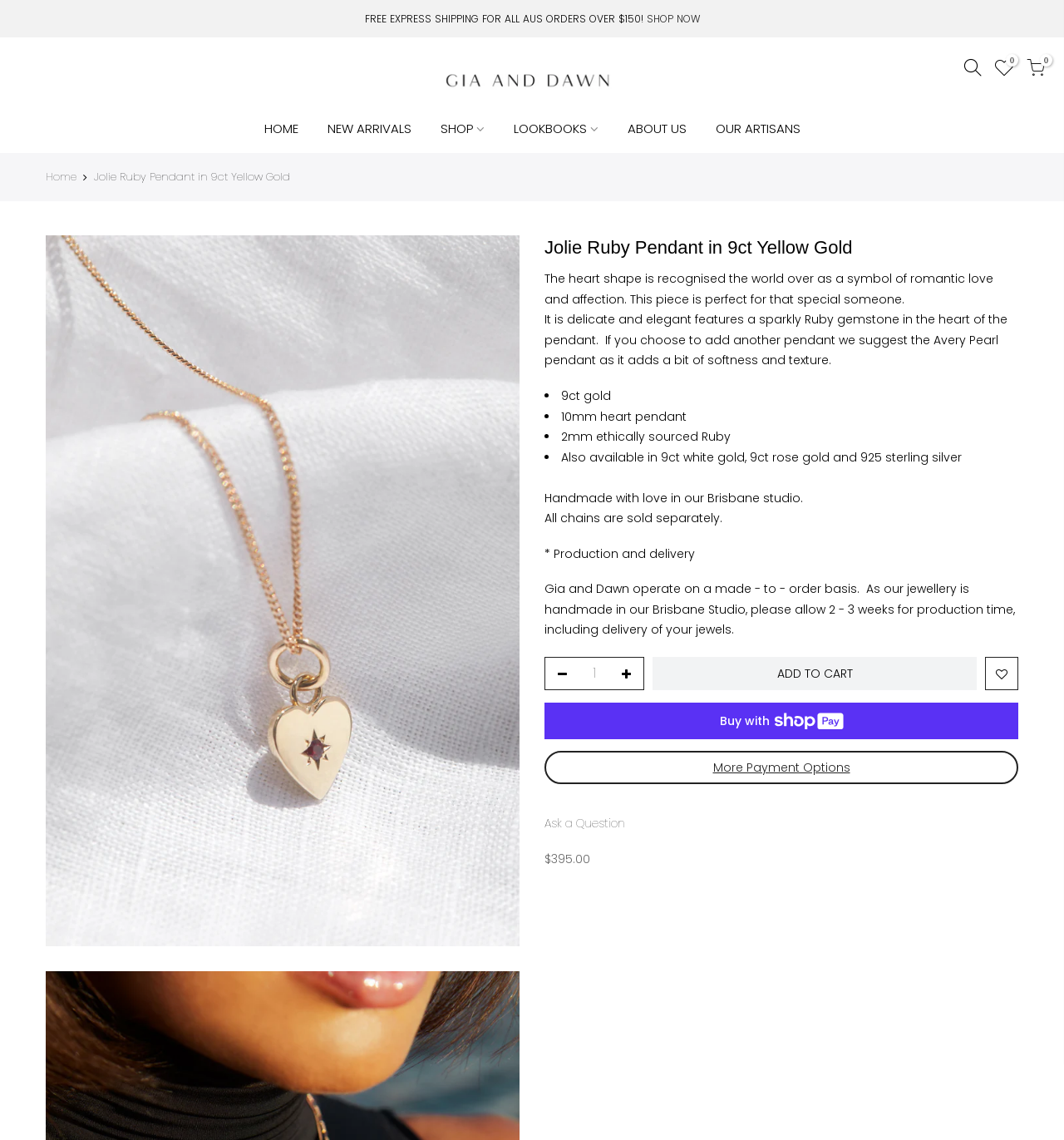Give a complete and precise description of the webpage's appearance.

This webpage appears to be a product page for a jewelry item, specifically a "Jolie Ruby Pendant in 9ct Yellow Gold". At the top of the page, there is a promotional banner announcing "FREE EXPRESS SHIPPING FOR ALL AUS ORDERS OVER $150" with a "SHOP NOW" link next to it. Below this, there is a navigation menu with links to "HOME", "NEW ARRIVALS", "SHOP", "LOOKBOOKS", "ABOUT US", and "OUR ARTISANS".

The main content of the page is dedicated to the product description. There is a heading that reads "Jolie Ruby Pendant in 9ct Yellow Gold" followed by a paragraph of text that describes the product as a symbol of romantic love and affection, perfect for a special someone. The text also highlights the pendant's delicate and elegant features, including a sparkly Ruby gemstone.

Below this, there is a list of product details, including the material (9ct gold), pendant size (10mm heart), and gemstone type (2mm ethically sourced Ruby). The list also mentions that the product is available in other metals, including 9ct white gold, 9ct rose gold, and 925 sterling silver.

Further down the page, there is a section that discusses the production and delivery process, stating that the jewelry is handmade in a Brisbane studio and takes 2-3 weeks to produce and deliver. There is also a section that mentions that all chains are sold separately.

The page also features a call-to-action section with buttons to "ADD TO CART", "Buy now with ShopPay", and "More Payment Options". Additionally, there is a "Ask a Question" link and a price tag of "$395.00" displayed prominently.

Throughout the page, there are several icons and images, including a logo for "GIA AND DAWN" at the top, a heart icon, and a ShopPay logo. The overall layout of the page is clean and easy to navigate, with clear headings and concise text.